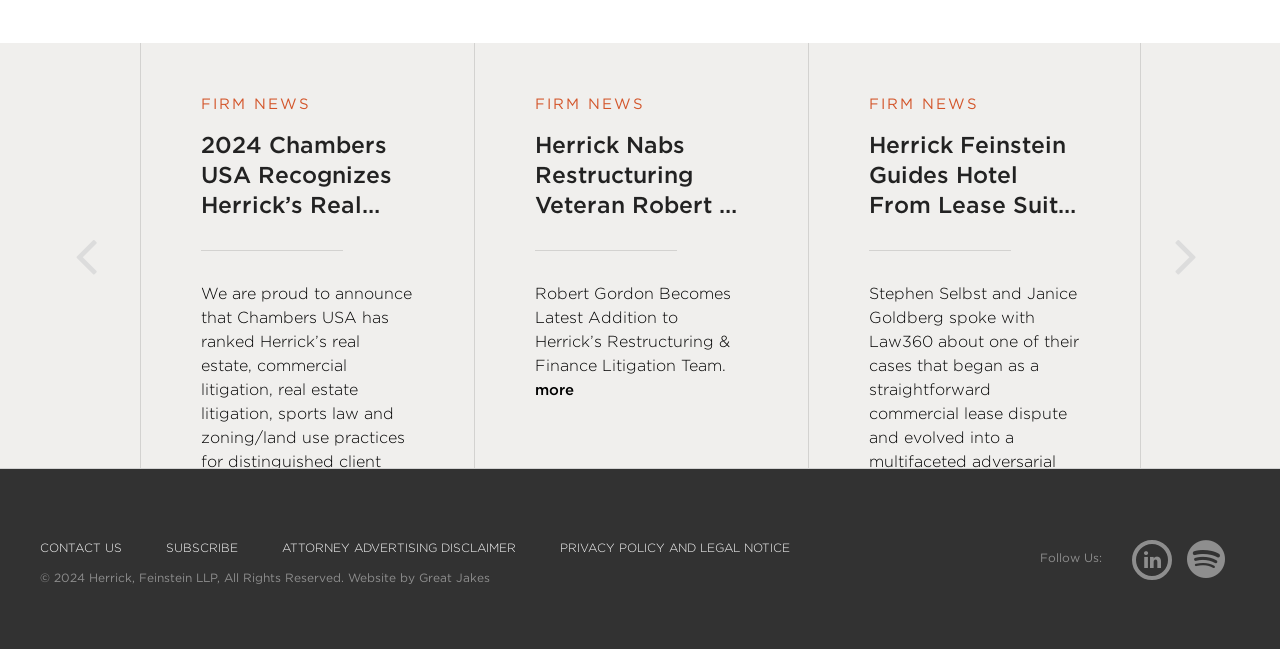Given the following UI element description: "Driftwood Enterprises", find the bounding box coordinates in the webpage screenshot.

None